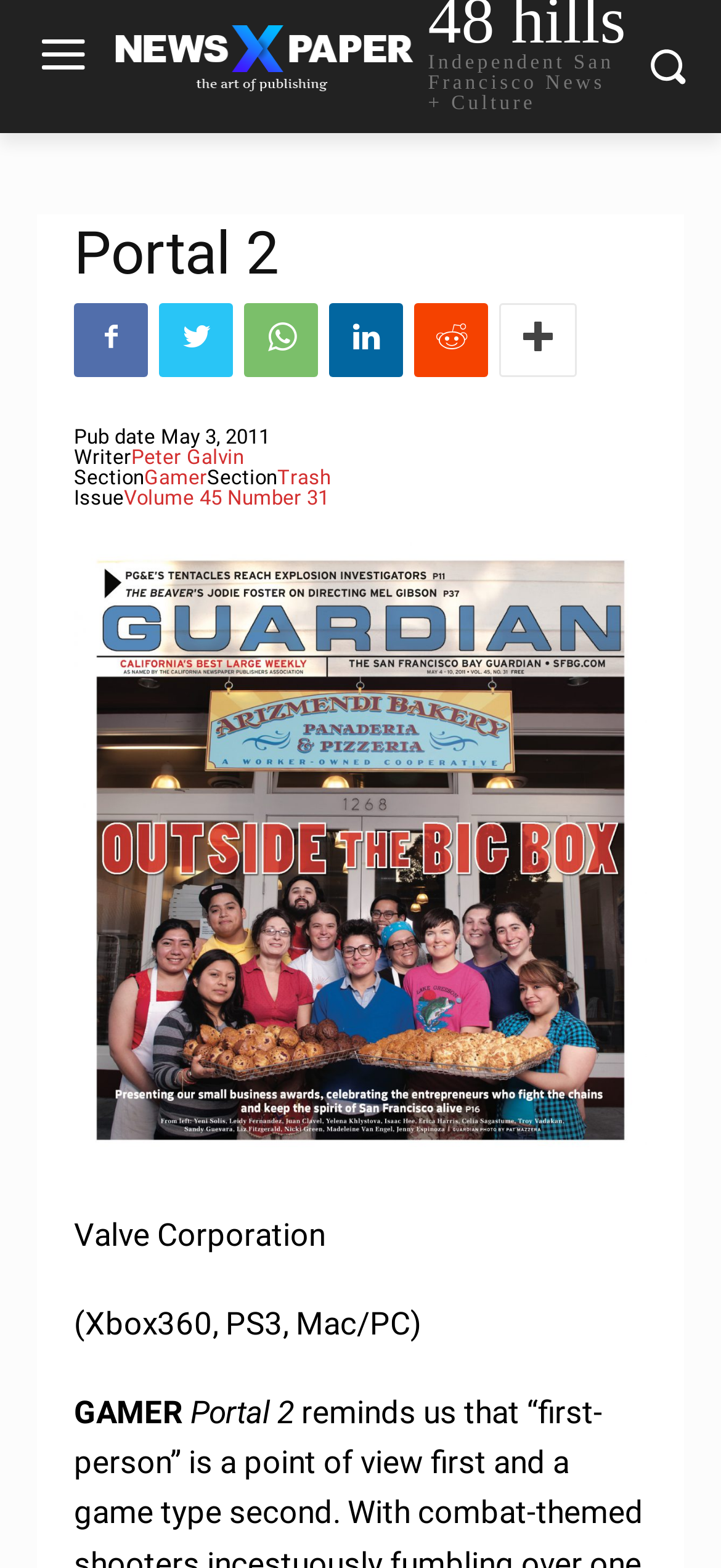Please examine the image and provide a detailed answer to the question: What is the name of the writer of the article?

I found the writer's name by looking at the 'Writer' label and its corresponding link 'Peter Galvin'.